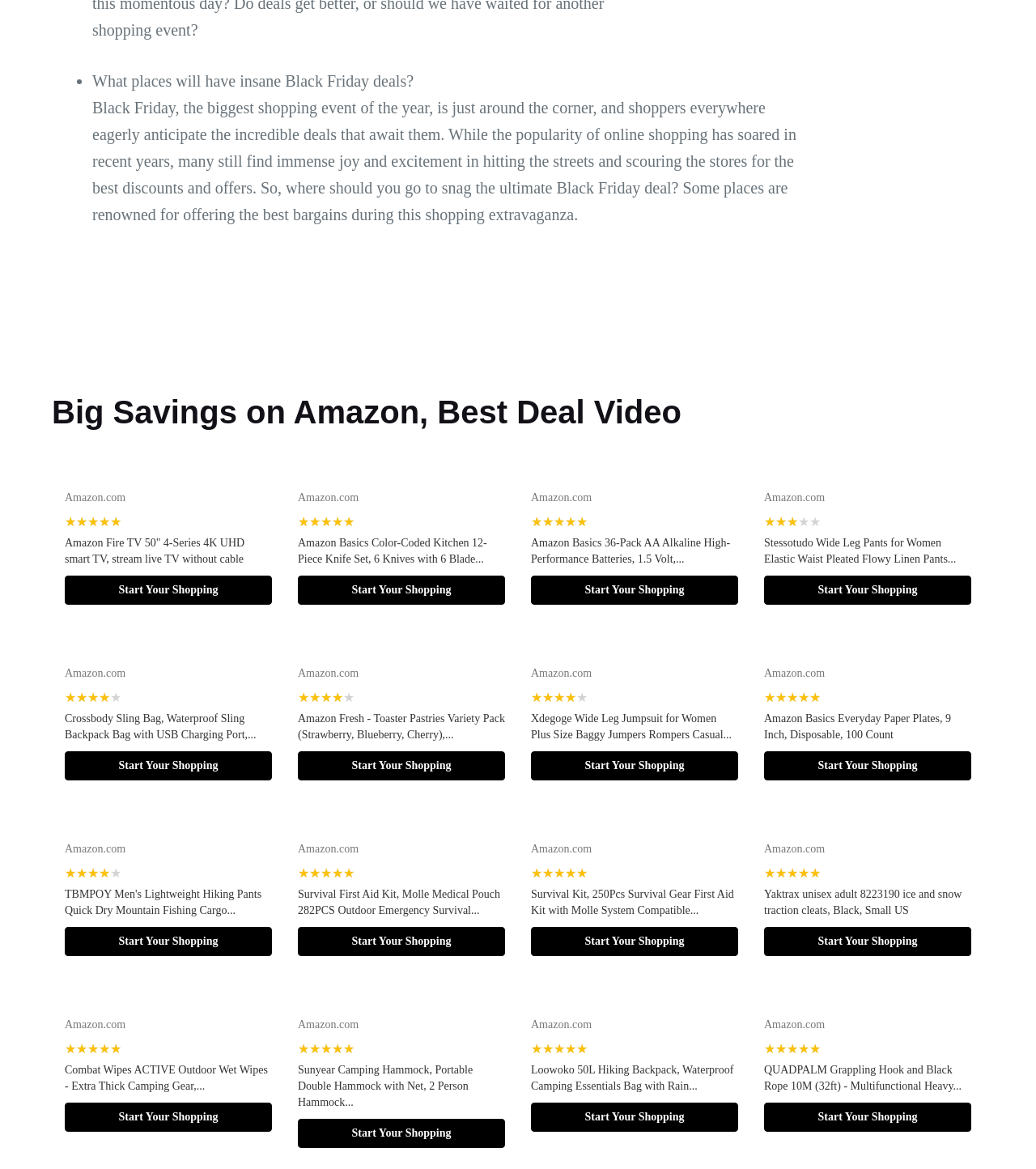Determine the bounding box coordinates of the UI element described below. Use the format (top-left x, top-left y, bottom-right x, bottom-right y) with floating point numbers between 0 and 1: alt="everyday deald through estopandshop.com"

[0.05, 0.25, 0.808, 0.265]